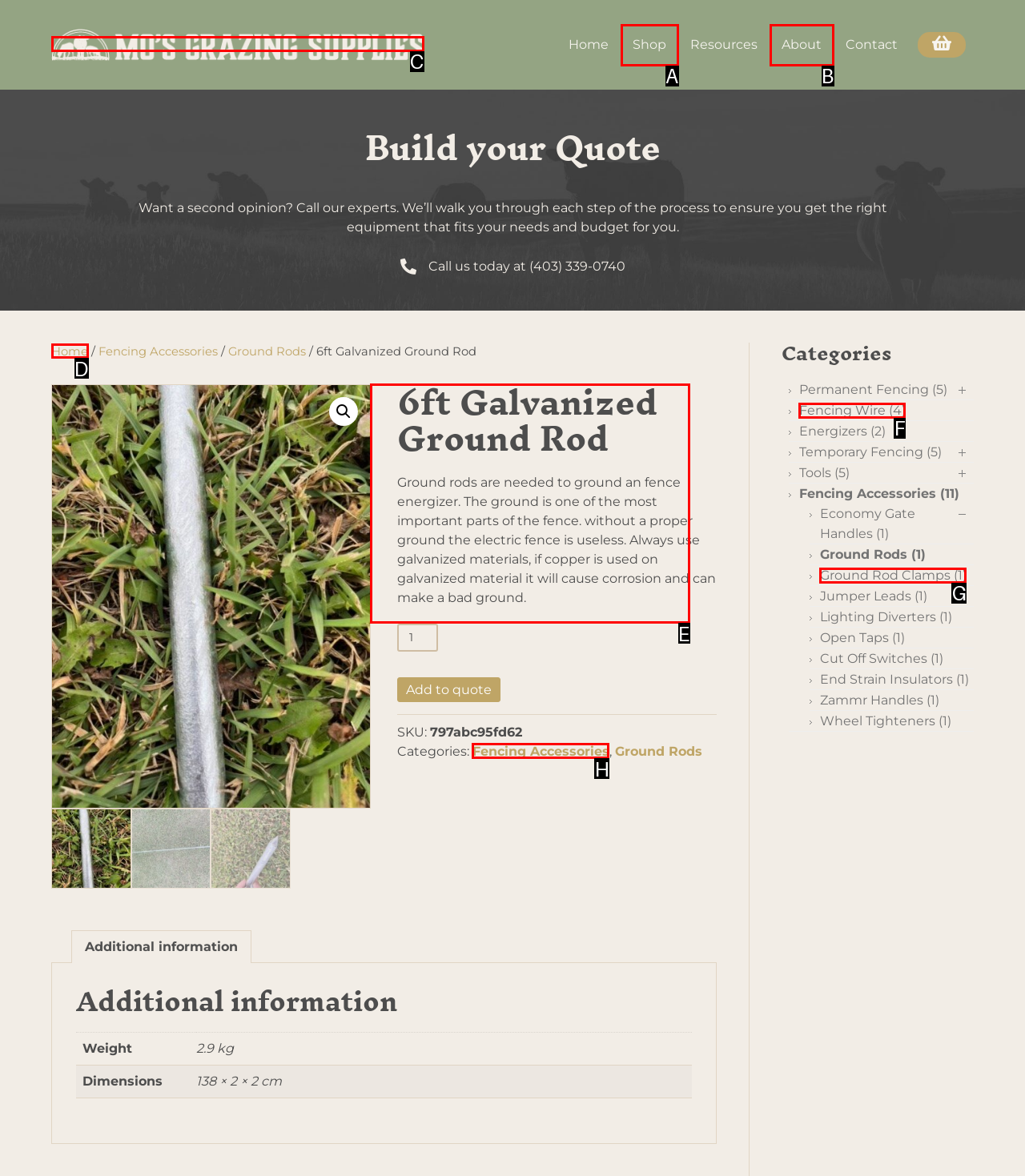Choose the letter that best represents the description: Ground Rod Clamps (1). Answer with the letter of the selected choice directly.

G